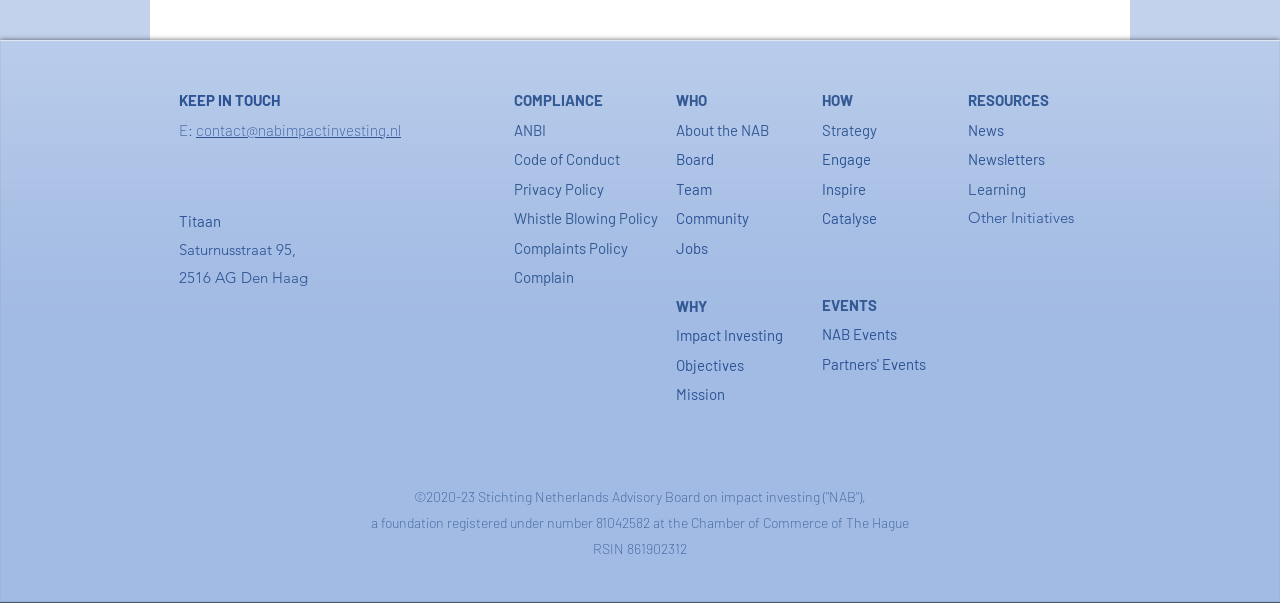Identify the bounding box for the described UI element: "Jobs".

[0.528, 0.396, 0.553, 0.427]